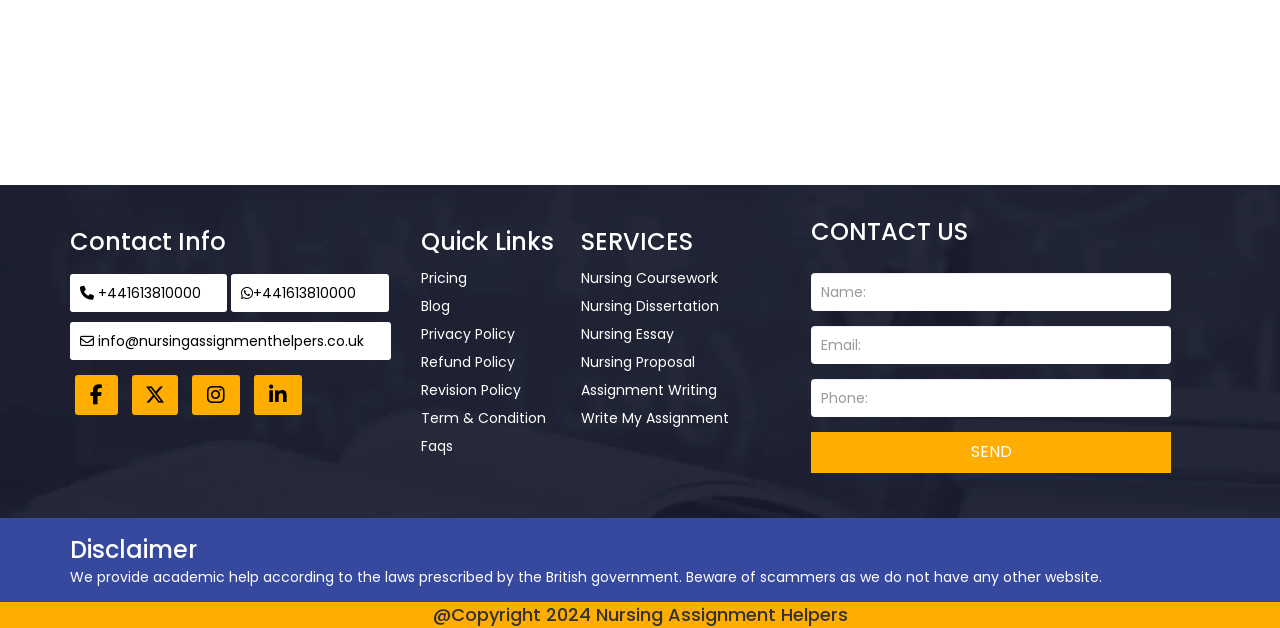Please determine the bounding box coordinates, formatted as (top-left x, top-left y, bottom-right x, bottom-right y), with all values as floating point numbers between 0 and 1. Identify the bounding box of the region described as: info@nursingassignmenthelpers.co.uk

[0.055, 0.513, 0.305, 0.574]